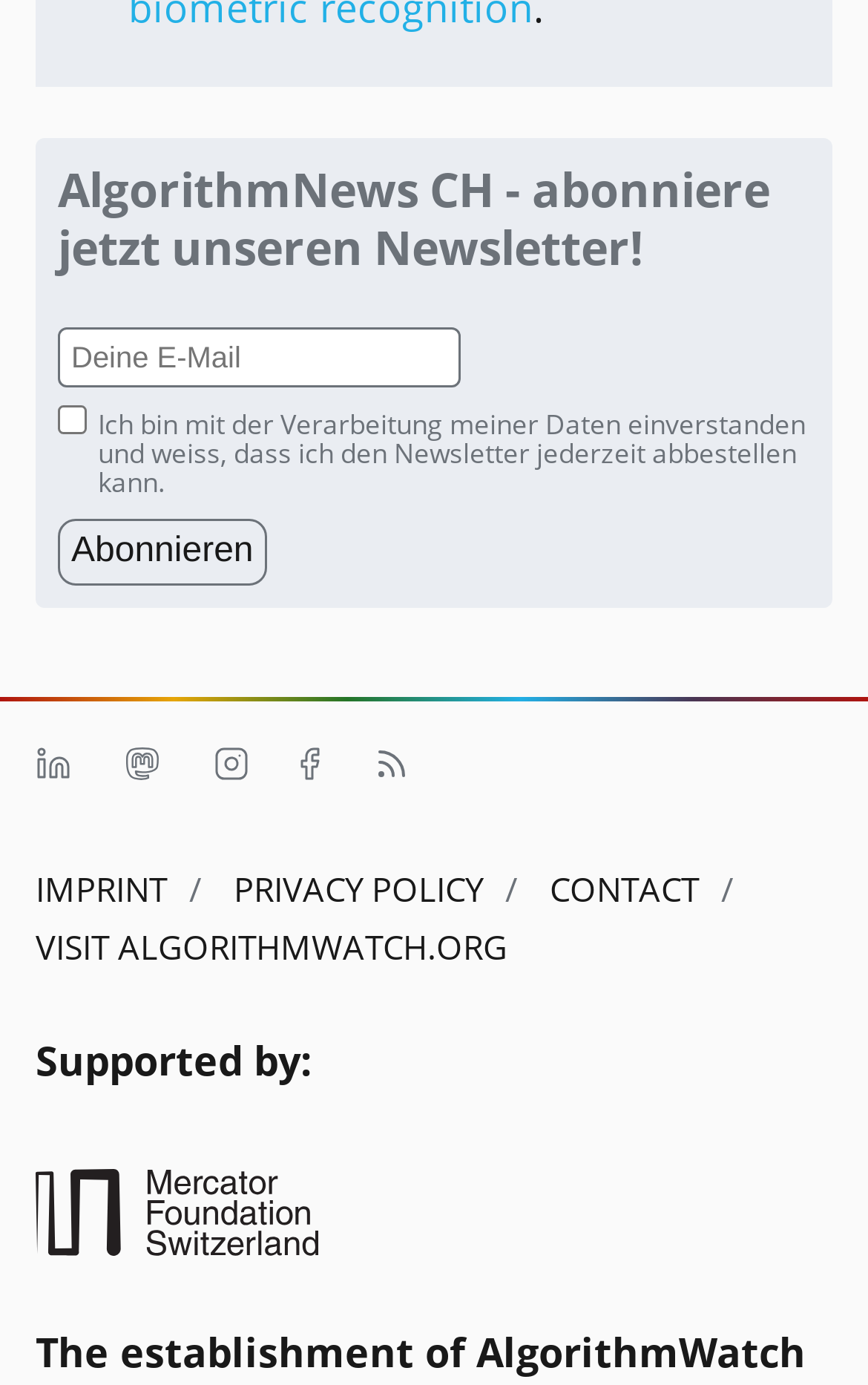Please mark the clickable region by giving the bounding box coordinates needed to complete this instruction: "Check the agreement checkbox".

[0.067, 0.292, 0.1, 0.313]